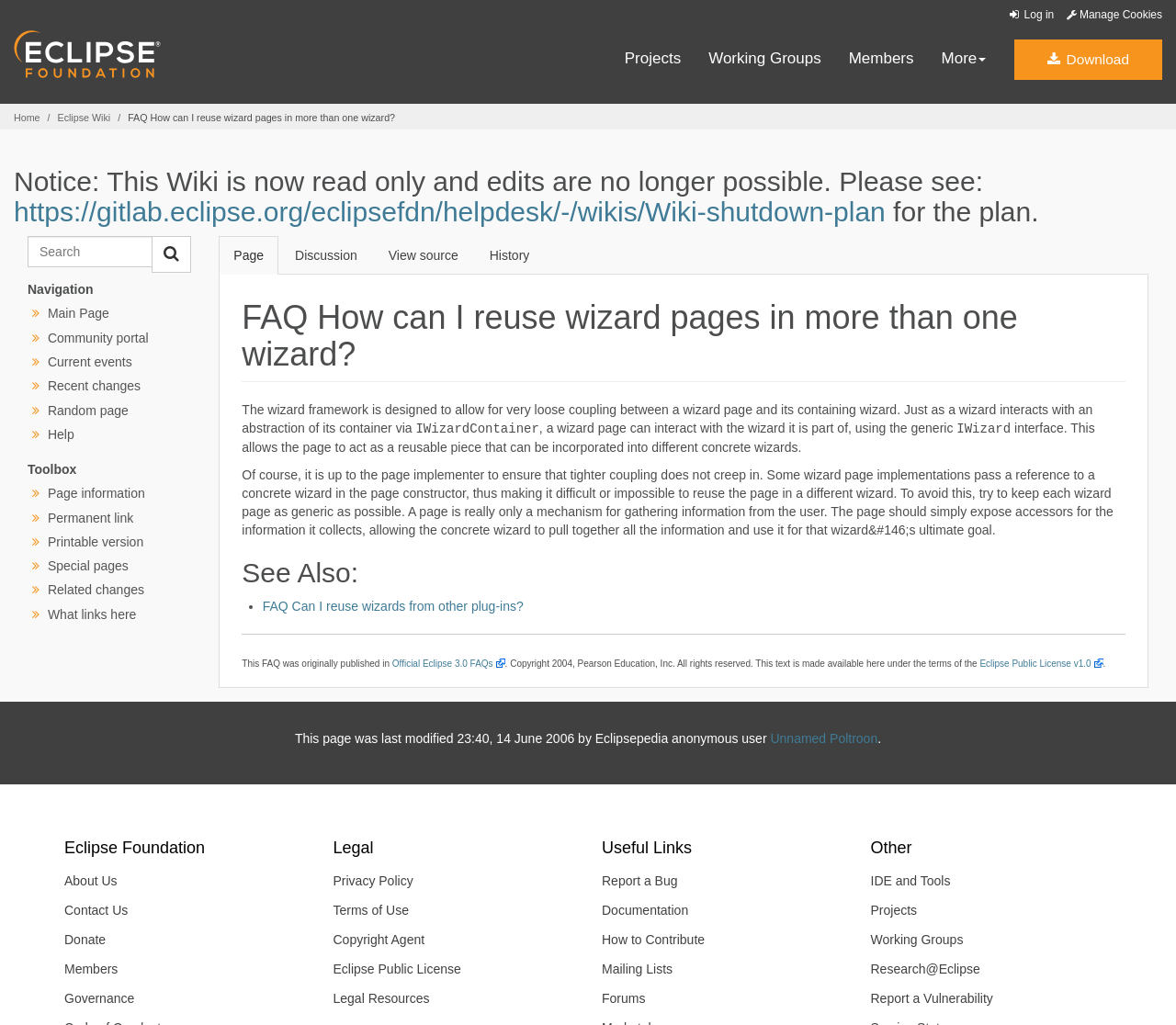Find the bounding box of the UI element described as: "Page". The bounding box coordinates should be given as four float values between 0 and 1, i.e., [left, top, right, bottom].

[0.186, 0.231, 0.237, 0.268]